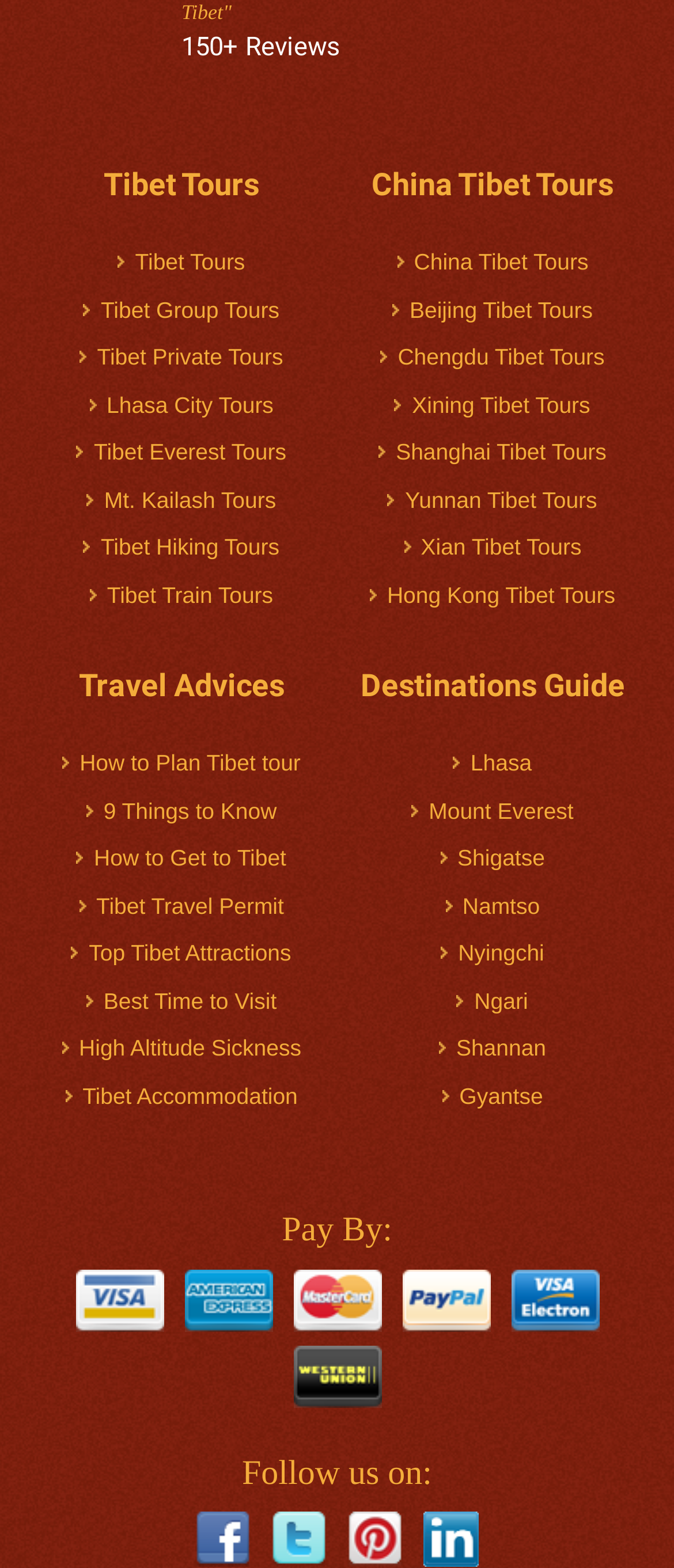Please determine the bounding box coordinates for the element that should be clicked to follow these instructions: "View Lhasa City Tours".

[0.133, 0.25, 0.406, 0.266]